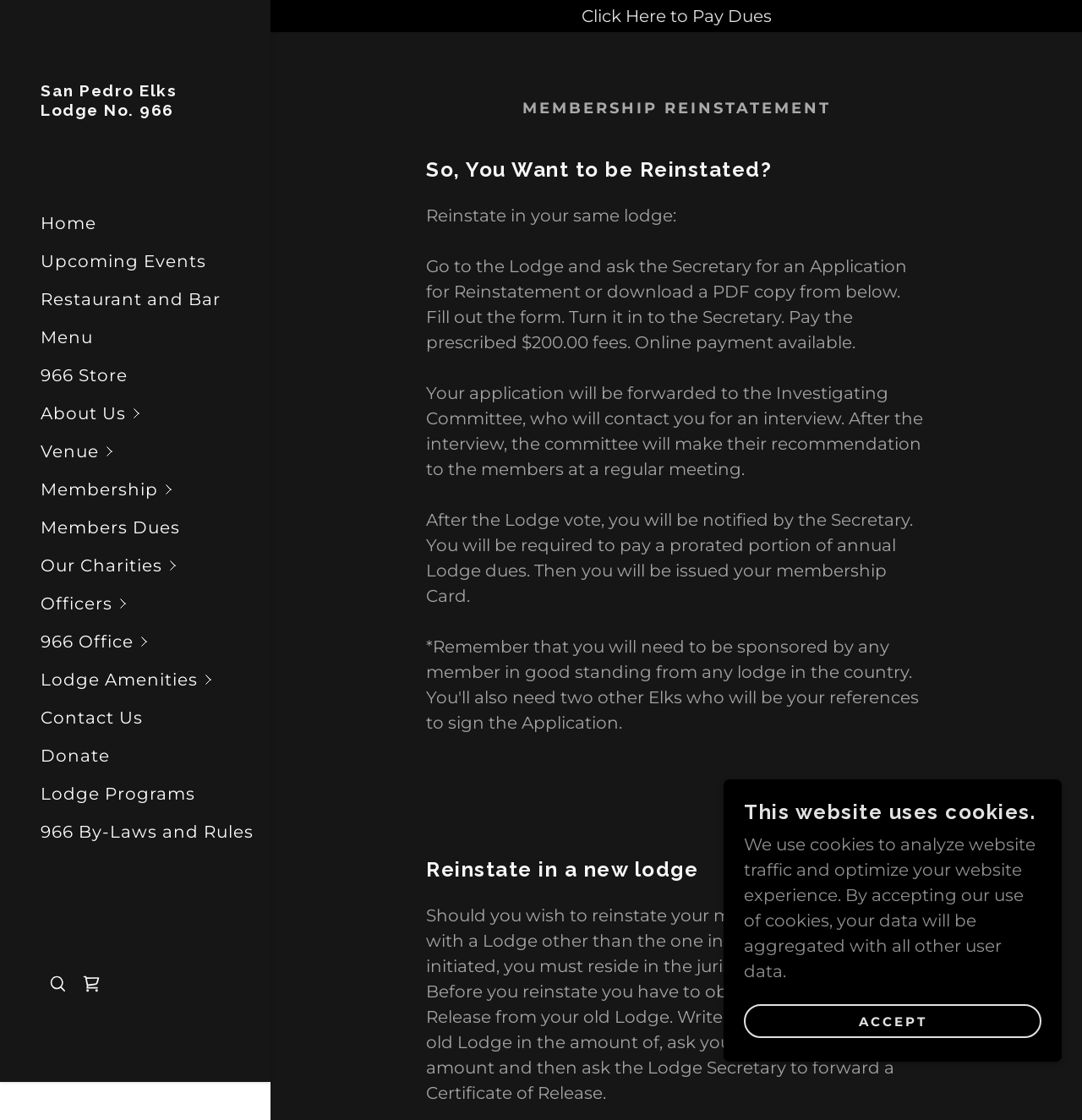Carefully examine the image and provide an in-depth answer to the question: What is the name of the room mentioned in the 'Venue' menu?

I found the answer by looking at the menu items under the 'Venue' button and found the 'Pacific Antler Room' mentioned in one of the menu items.